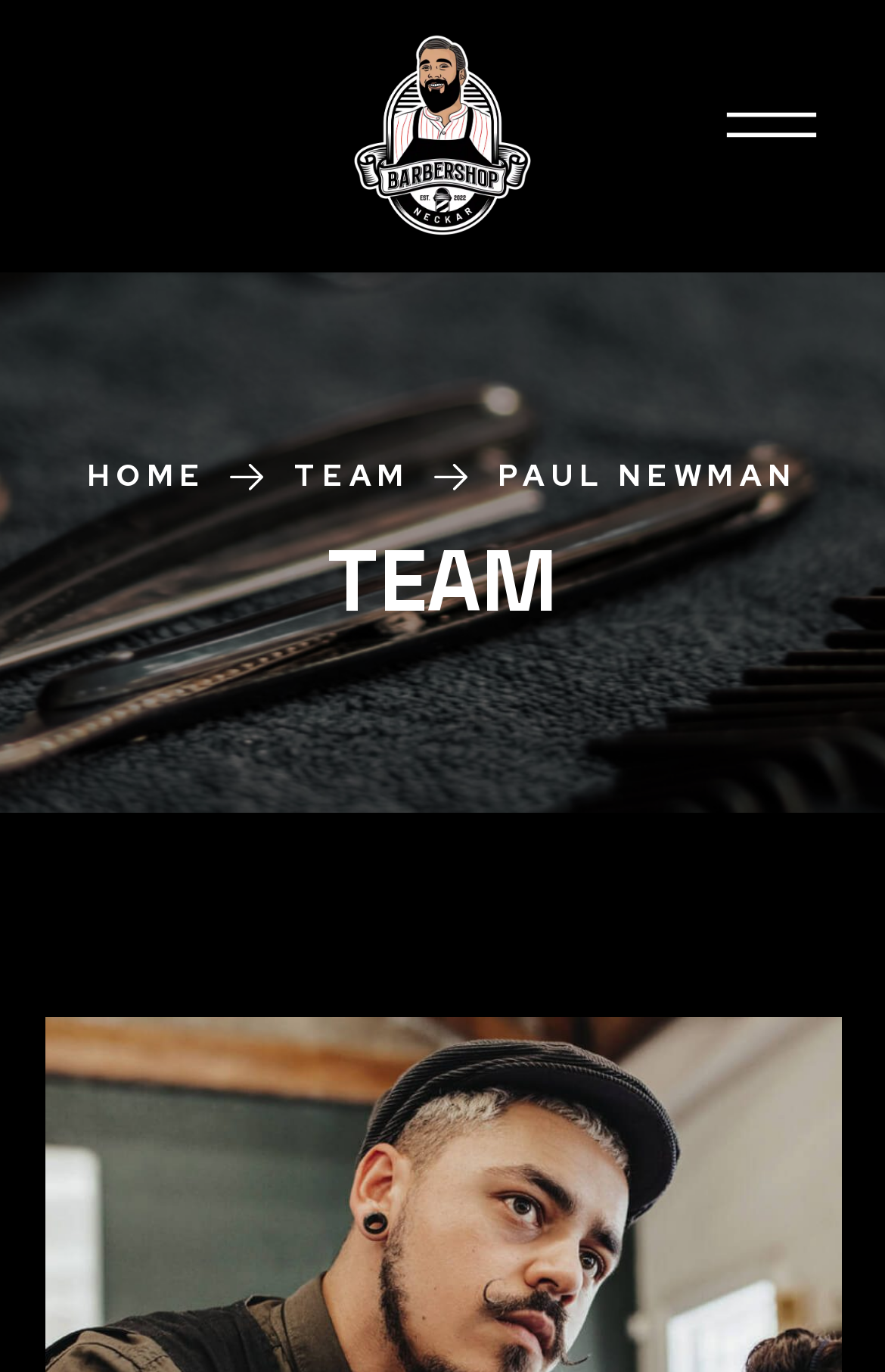Answer with a single word or phrase: 
What is the name of the barbershop?

Paul Newman